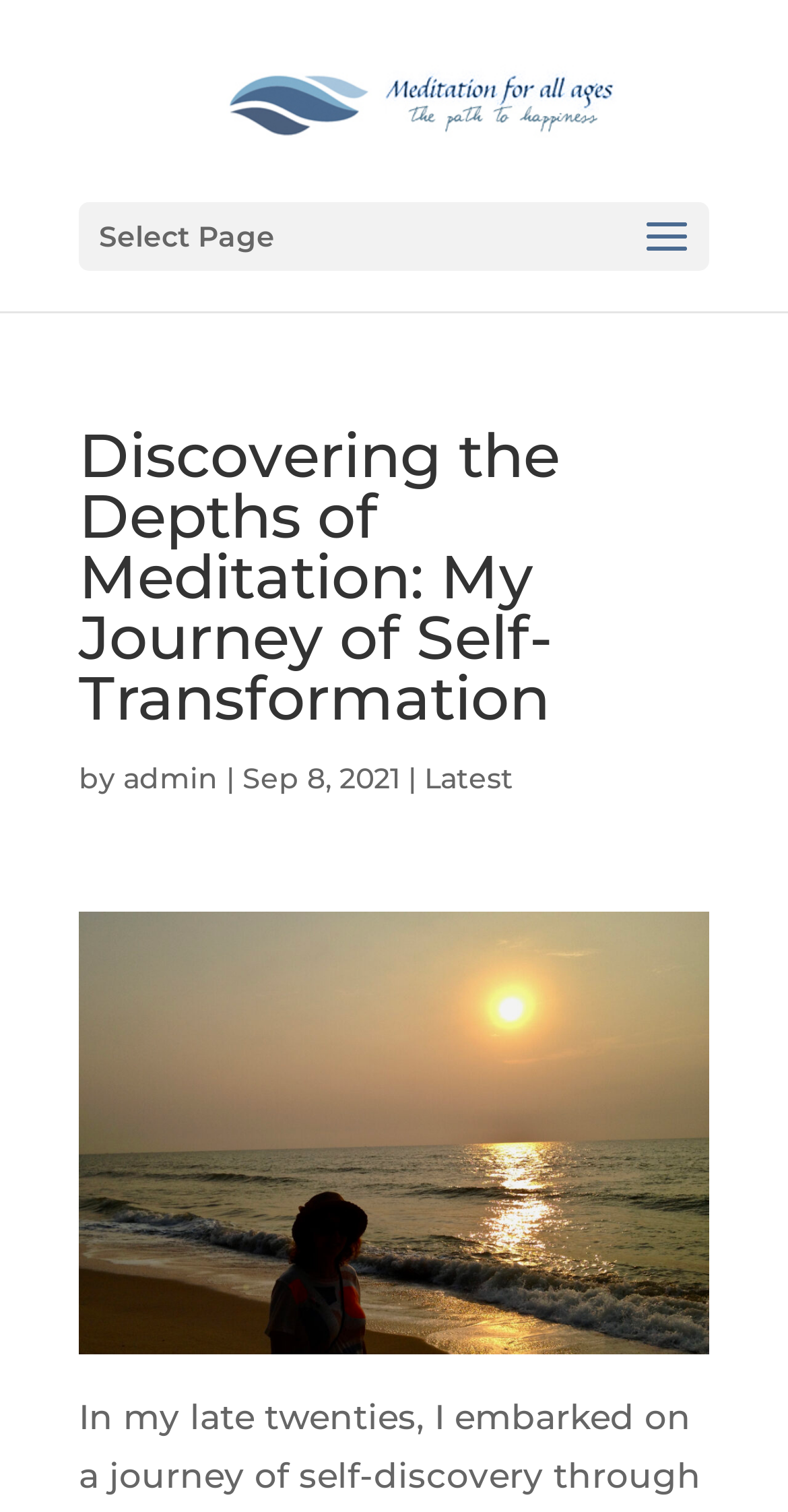Examine the screenshot and answer the question in as much detail as possible: What is the category of the latest article?

I found the category of the latest article by looking at the link next to the publication date, which is 'Latest'. This information is located below the main heading of the webpage.